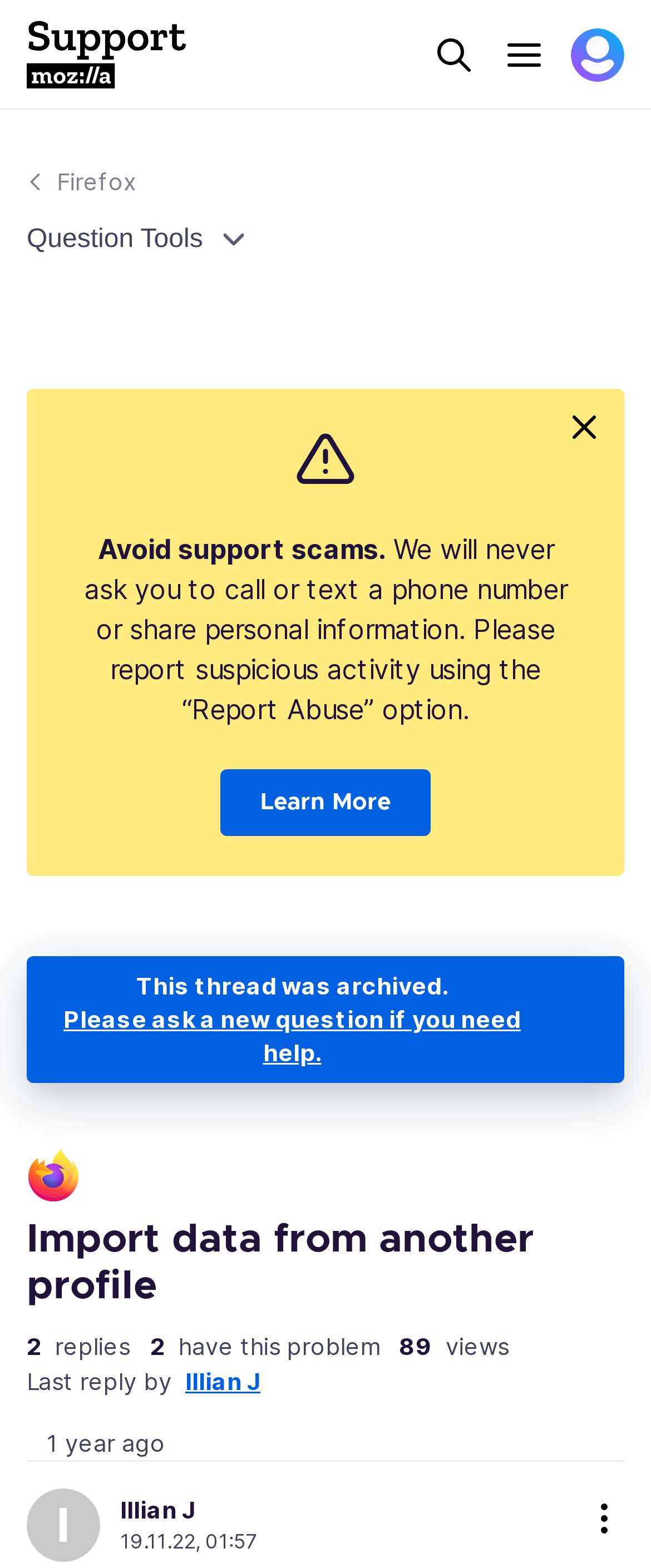Refer to the image and offer a detailed explanation in response to the question: What is the warning message on the webpage?

I can see a warning message on the webpage that says 'Avoid support scams.' followed by a description of what to report as suspicious activity.